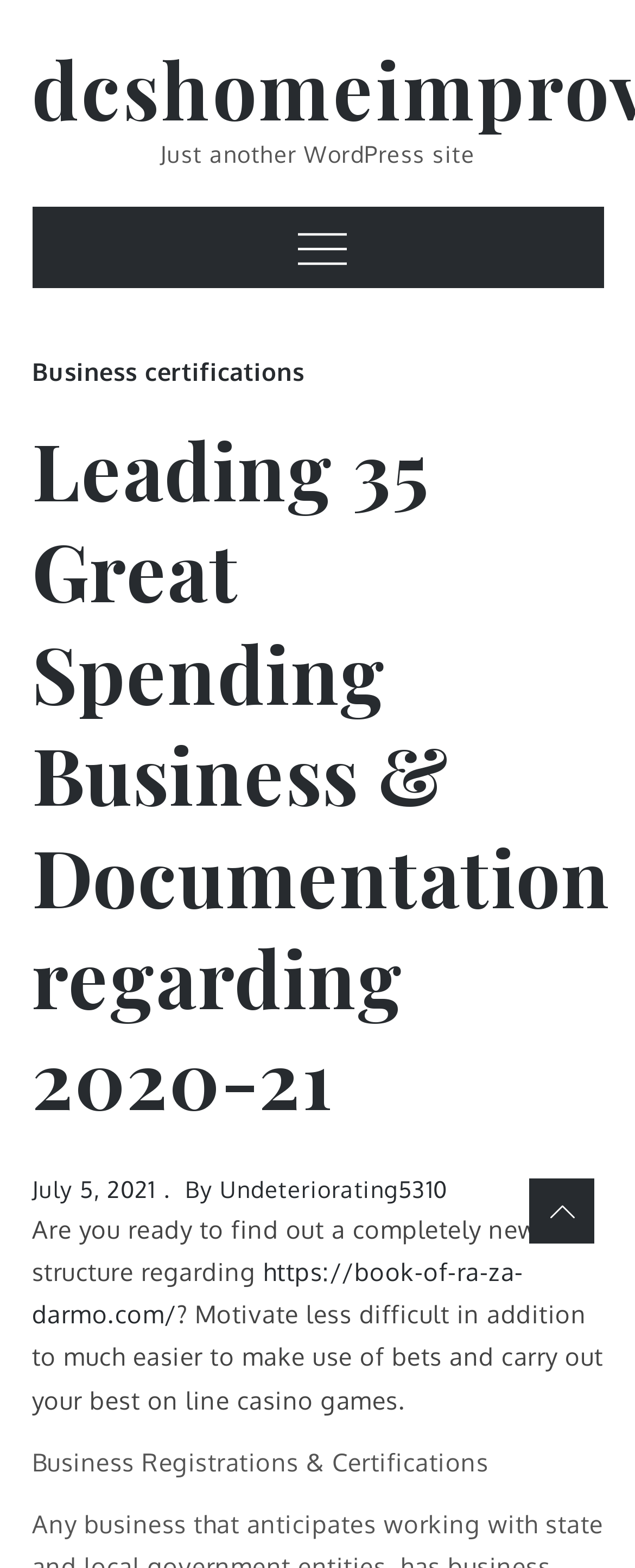Answer in one word or a short phrase: 
What is the category of the certifications mentioned?

Business